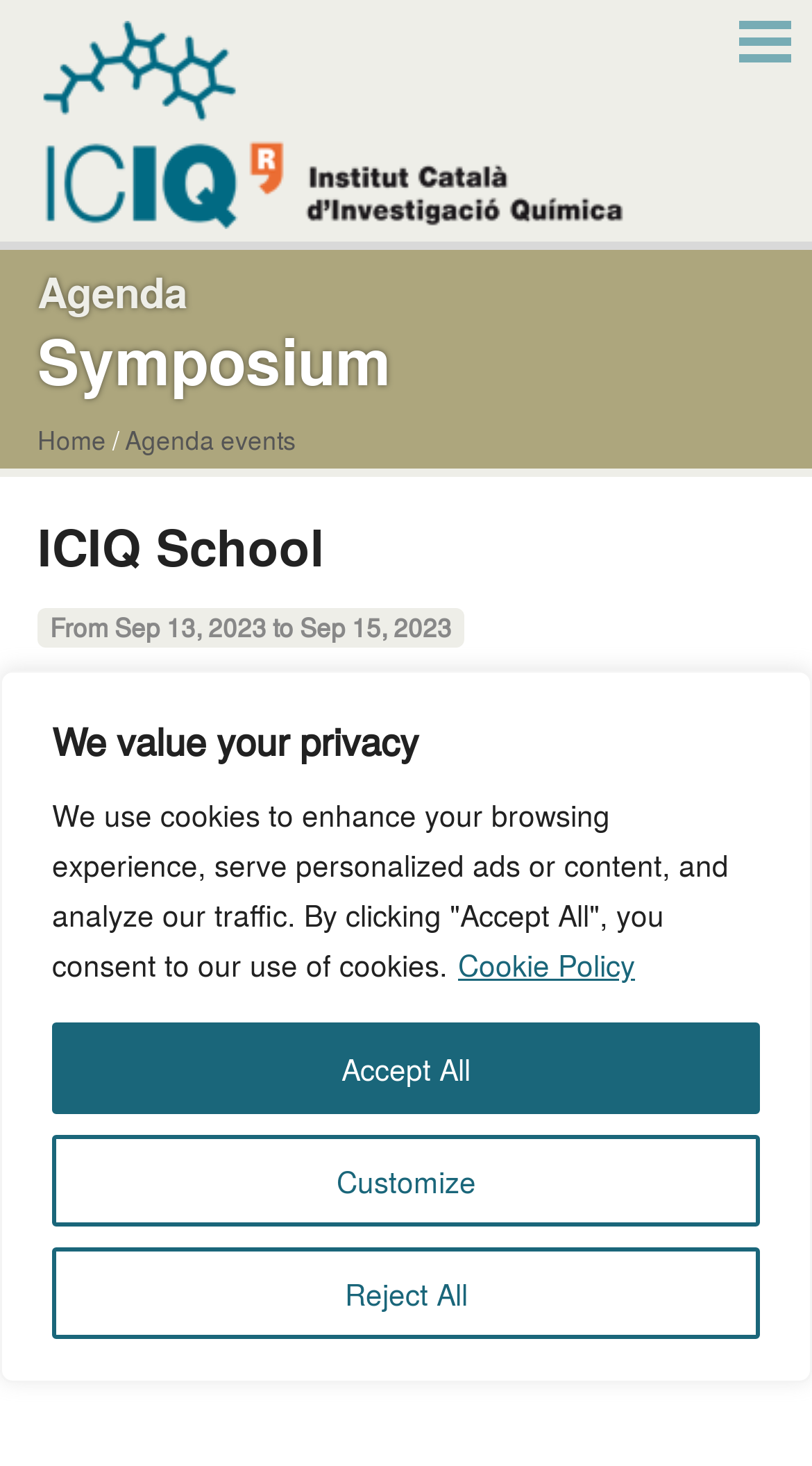Describe all the significant parts and information present on the webpage.

The webpage is about ICIQ School, with a prominent heading "ICIQ" at the top left corner, followed by a link to the school's website. Below the heading, there is a secondary heading "Institut Català d'Investigació Química" which is the full name of the institution.

On the top right corner, there is a button with no text, which is not expanded. Below this button, there is a cookie policy notification that spans across the entire width of the page, with a heading "We value your privacy" and a link to the "Cookie Policy". The notification also contains three buttons: "Customize", "Reject All", and "Accept All".

Moving down the page, there are three headings: "Agenda", "Symposium", and "Home", which are aligned to the left. The "Home" heading is a link, and it is followed by a breadcrumb separator and a link to "Agenda events".

The main content of the page is an event listing, with a heading "ICIQ School" and a subheading "From Sep 13, 2023 to Sep 15, 2023". There is also a link to "Add to Calendar" below the subheading.